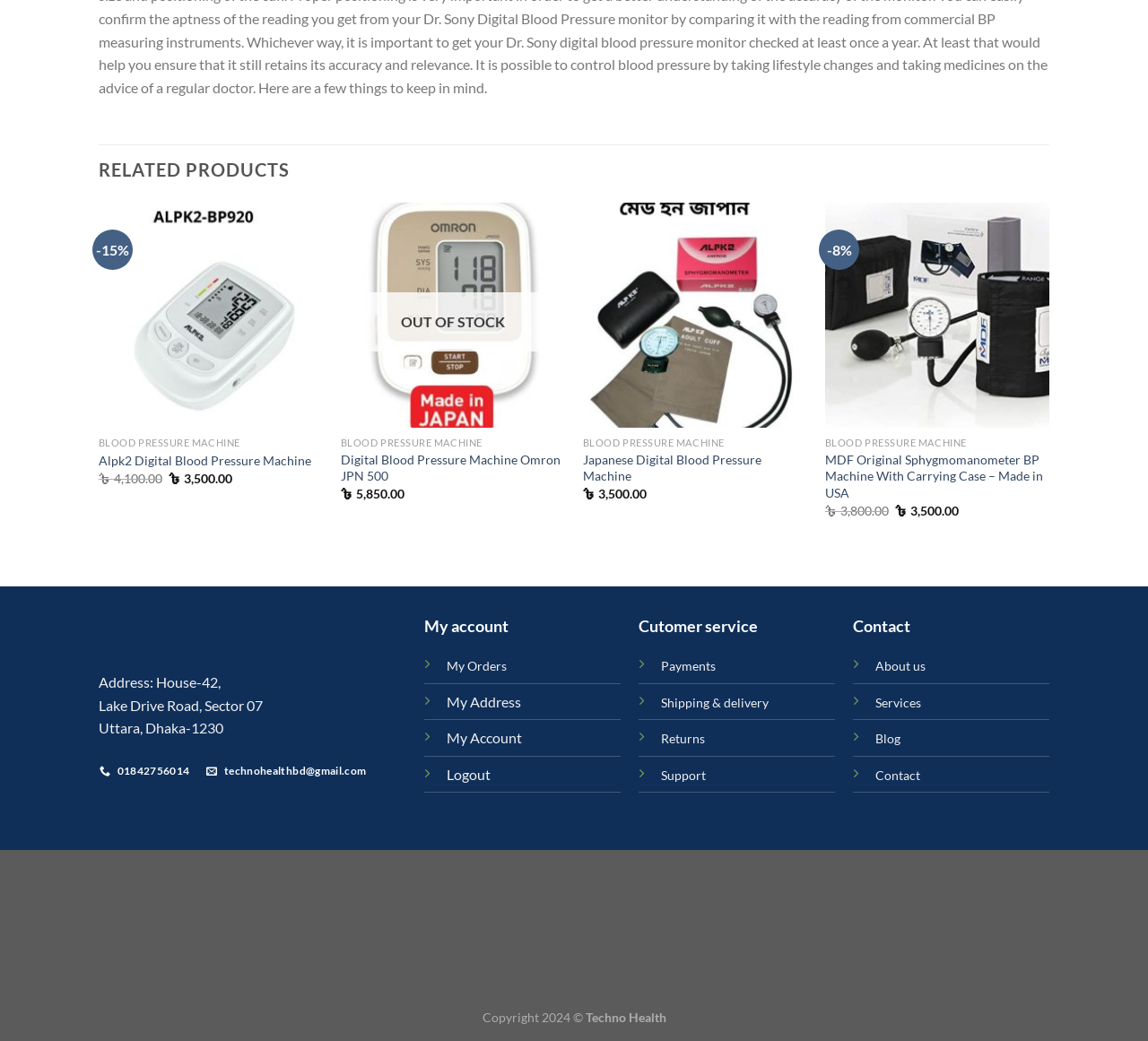Can you find the bounding box coordinates of the area I should click to execute the following instruction: "Visit My Orders page"?

[0.389, 0.631, 0.442, 0.647]